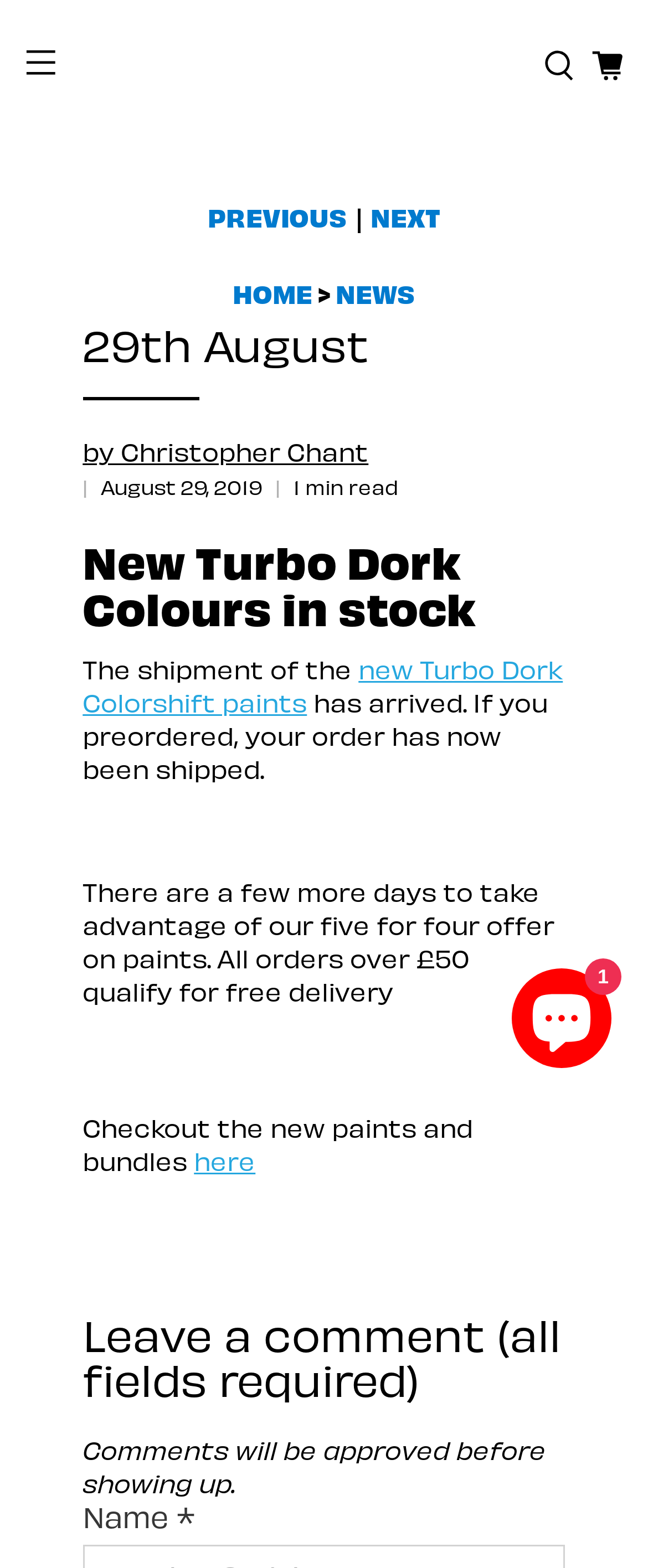Determine the bounding box coordinates of the clickable element to achieve the following action: 'Click the 'Exit 23 Games' link'. Provide the coordinates as four float values between 0 and 1, formatted as [left, top, right, bottom].

[0.397, 0.0, 0.603, 0.085]